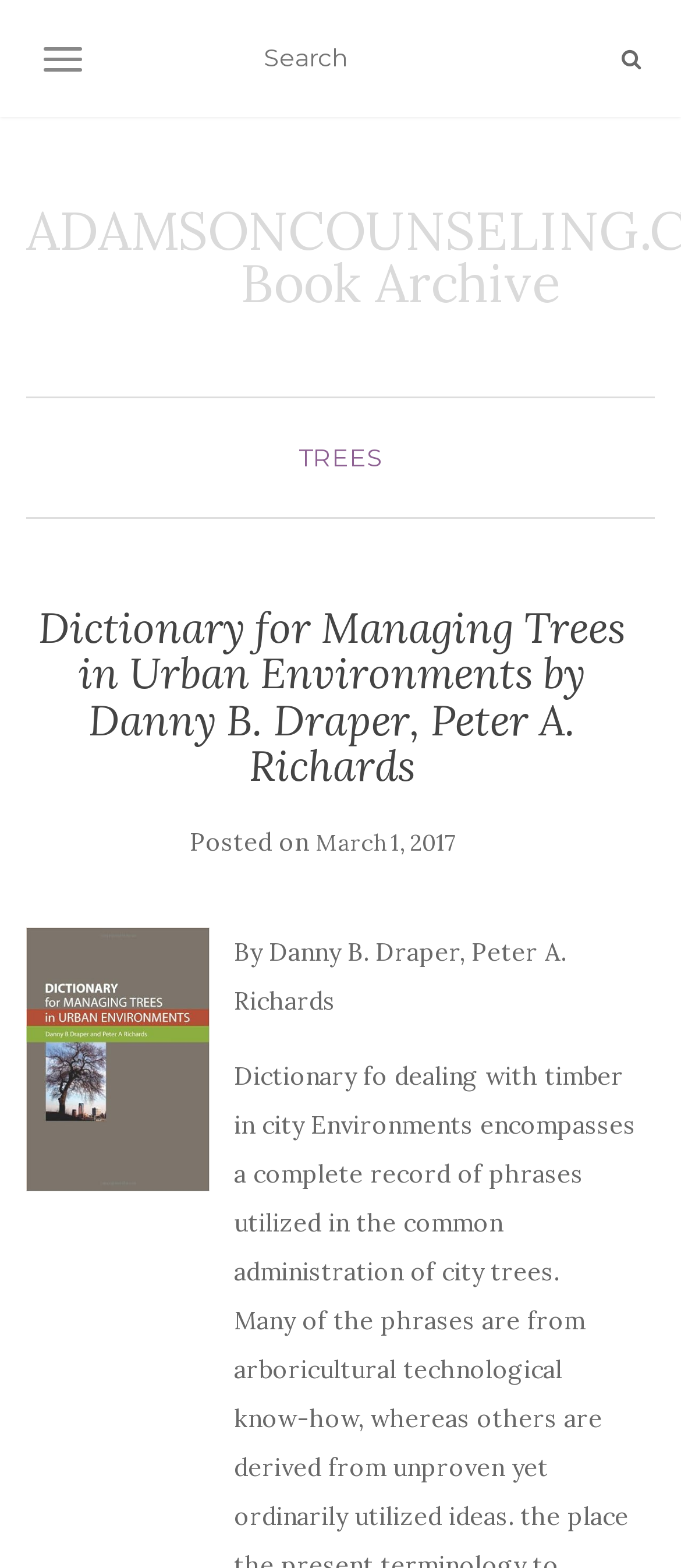Please extract the primary headline from the webpage.

Dictionary for Managing Trees in Urban Environments by Danny B. Draper, Peter A. Richards